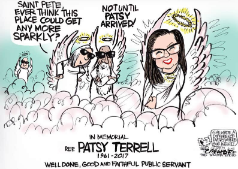Analyze the image and deliver a detailed answer to the question: What is the name of the angel wondering about the celestial realm?

The detailed answer can be obtained by analyzing the caption, which describes the scene and identifies one of the angelic figures as Saint Pete, who is wondering if the celestial realm could become any more vibrant.